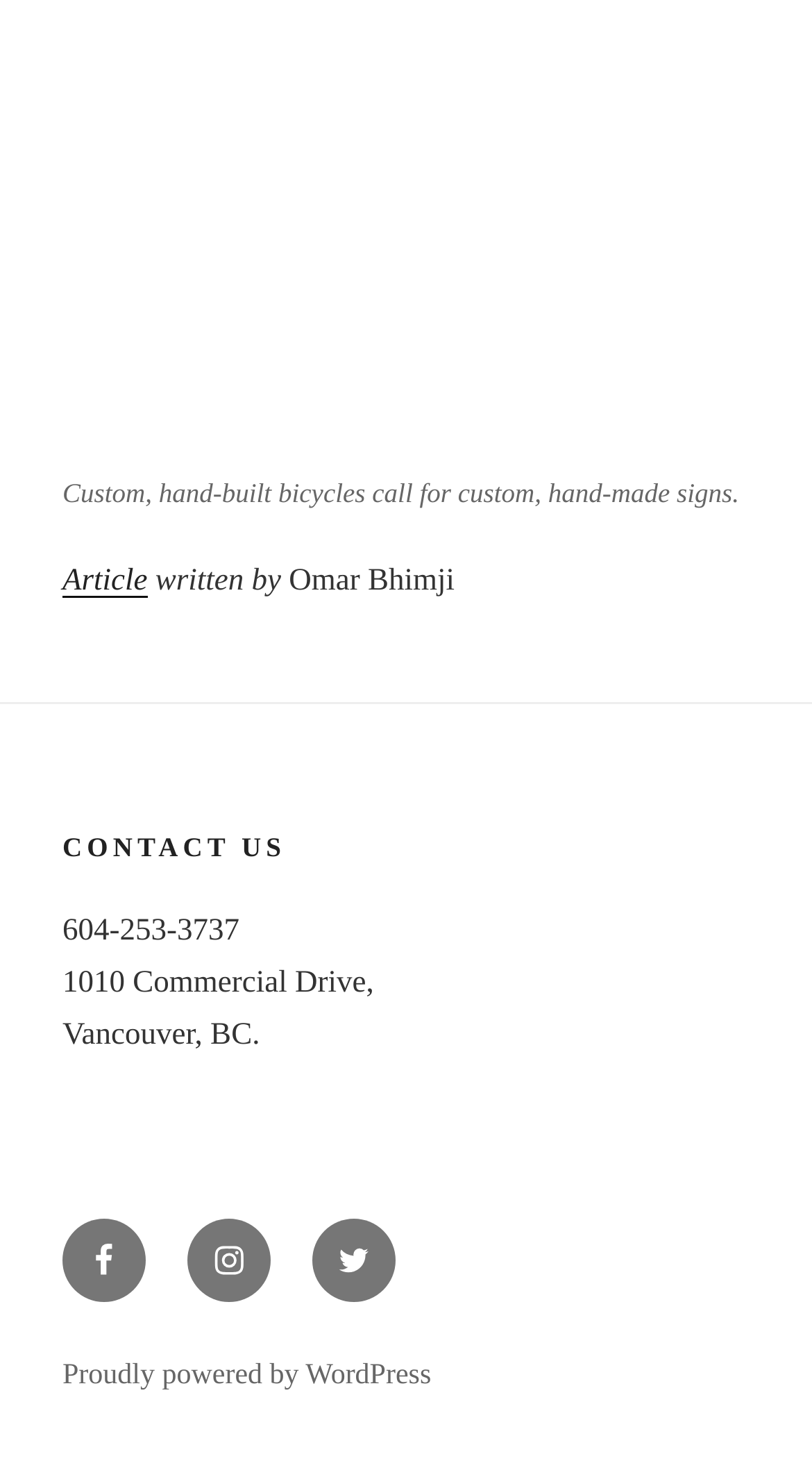Provide your answer to the question using just one word or phrase: How many social media links are in the footer?

3